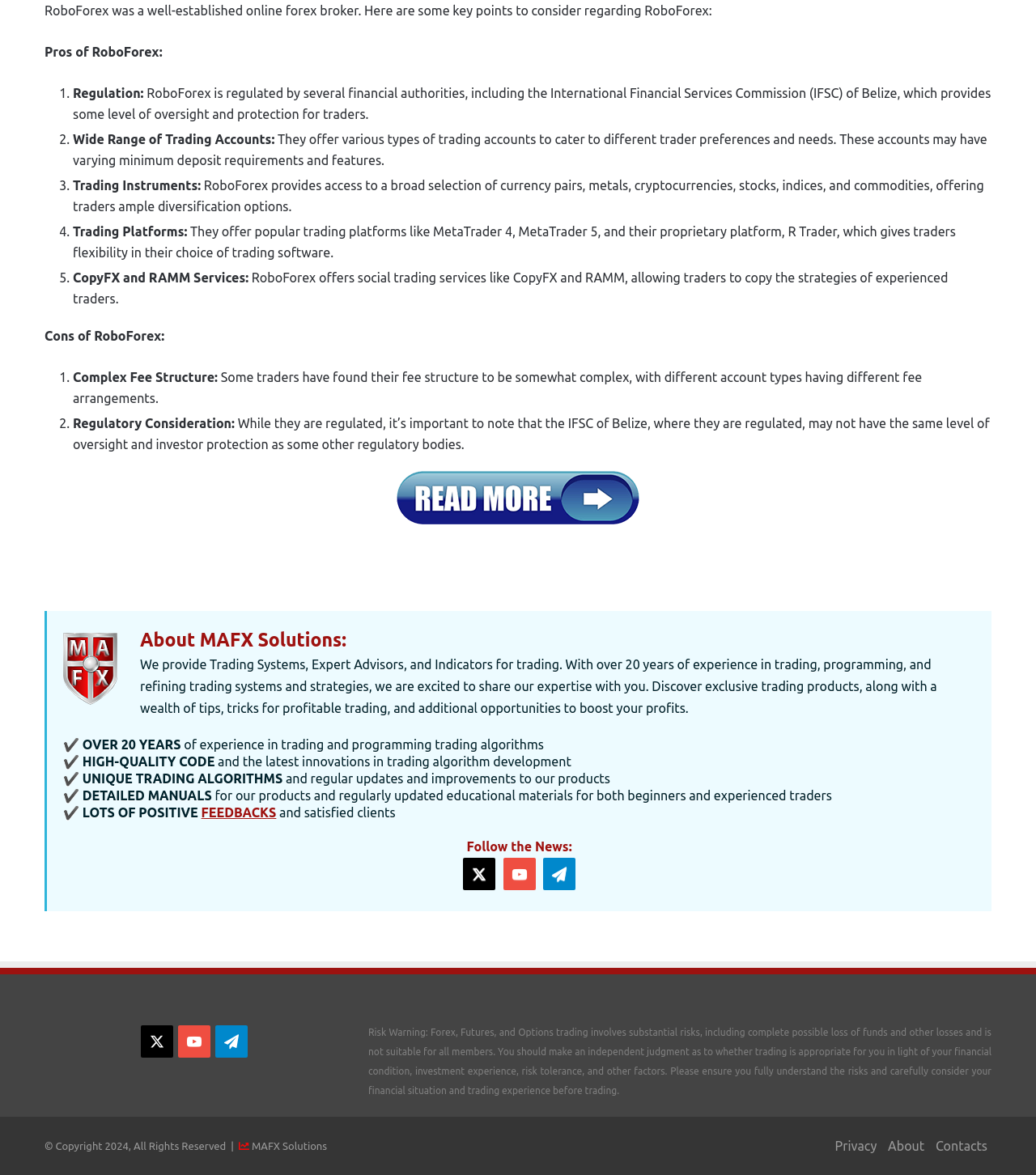Please specify the bounding box coordinates for the clickable region that will help you carry out the instruction: "read about Travel".

None